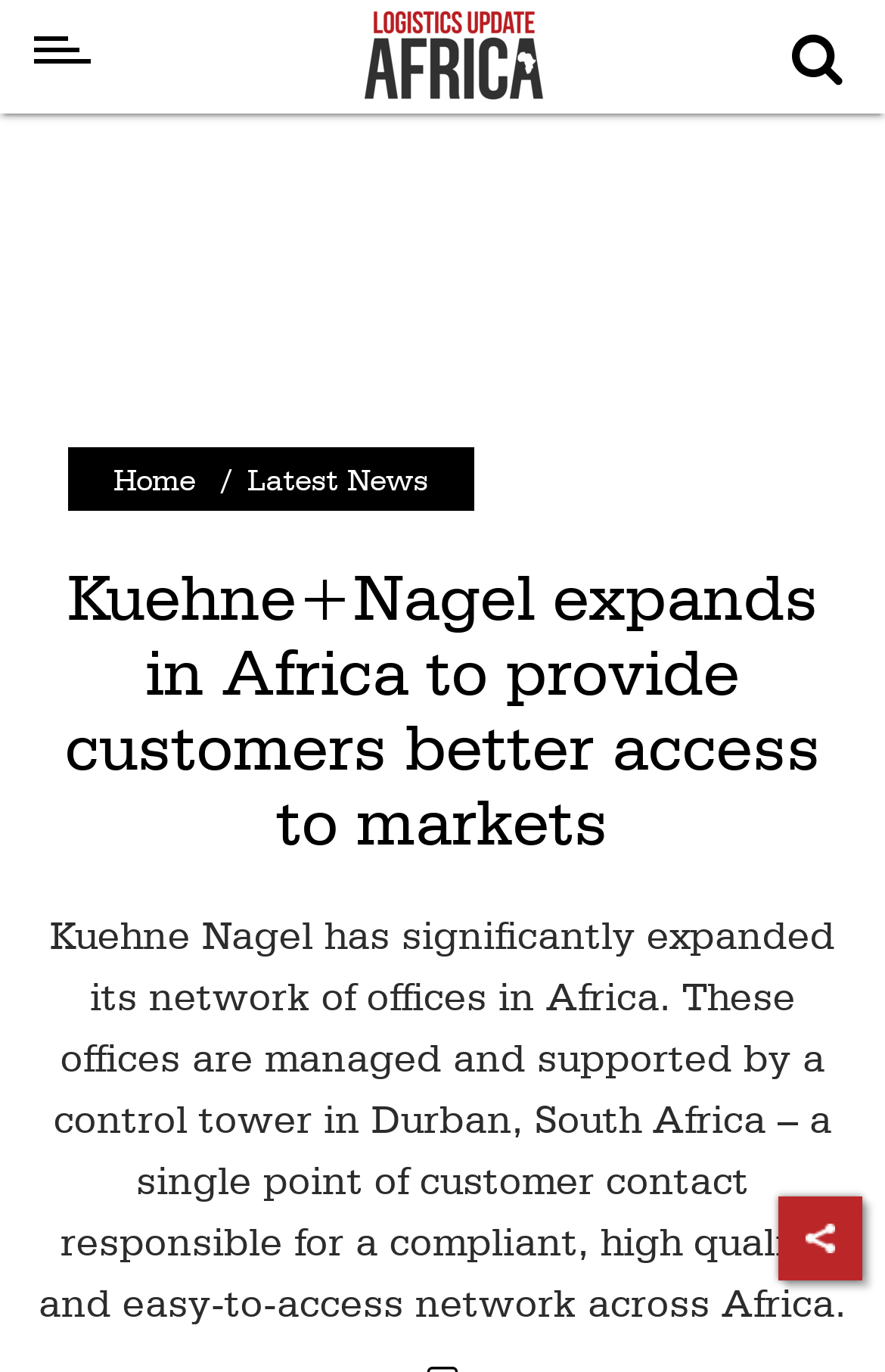Please find and give the text of the main heading on the webpage.

Kuehne+Nagel expands in Africa to provide customers better access to markets